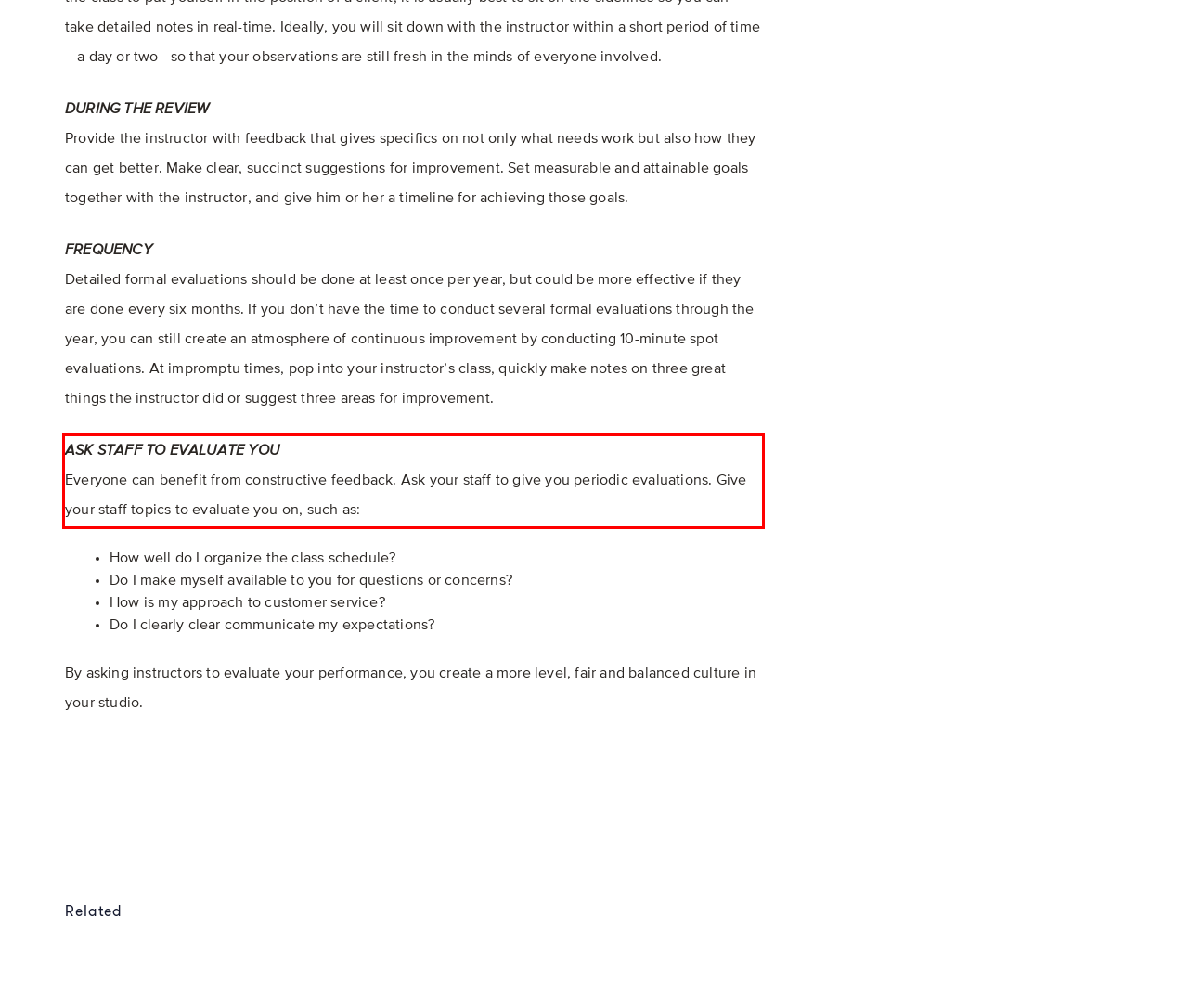Using the provided screenshot, read and generate the text content within the red-bordered area.

ASK STAFF TO EVALUATE YOU Everyone can benefit from constructive feedback. Ask your staff to give you periodic evaluations. Give your staff topics to evaluate you on, such as: